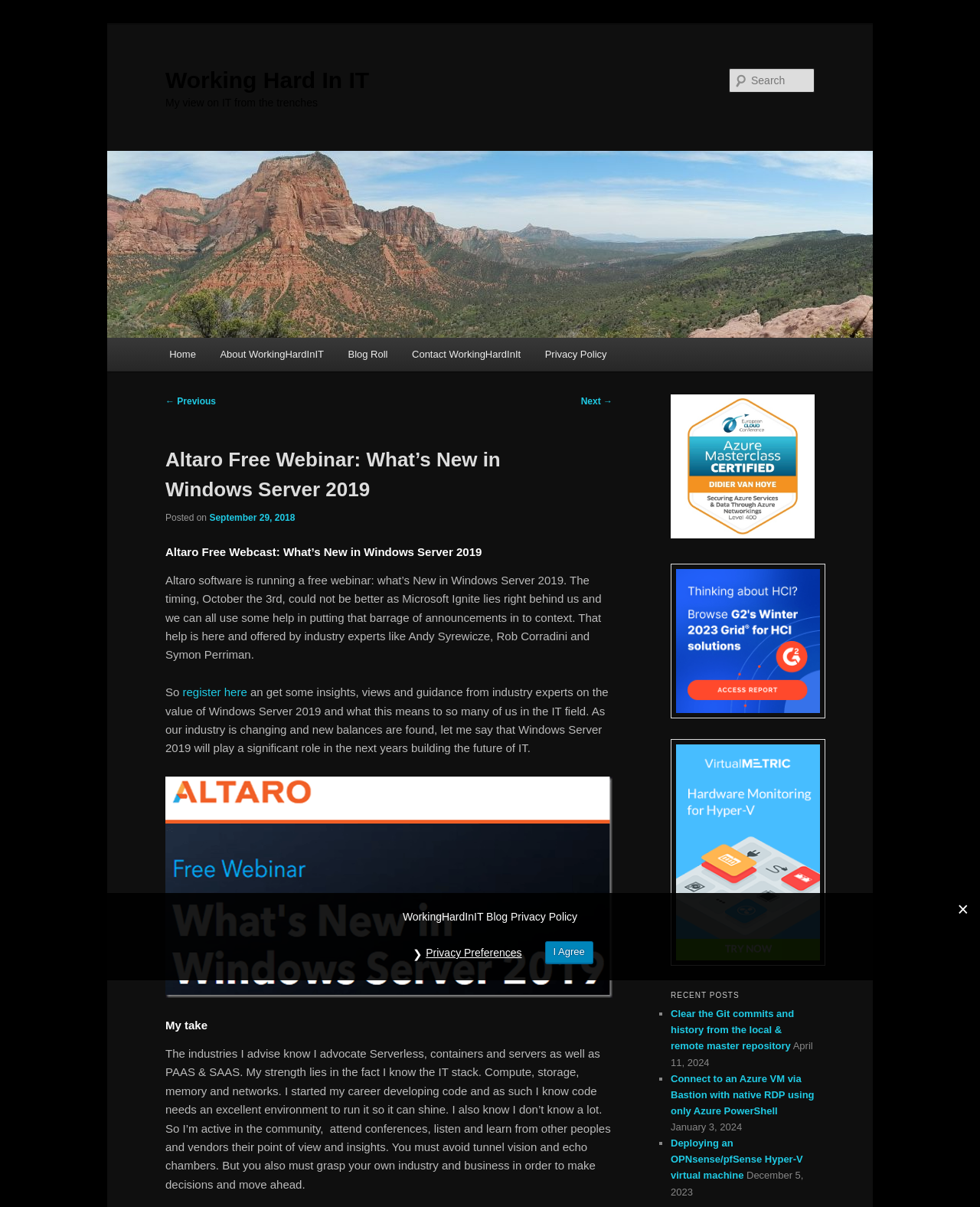Use a single word or phrase to answer the question: What is the author's strength in the IT field?

Knowing the IT stack